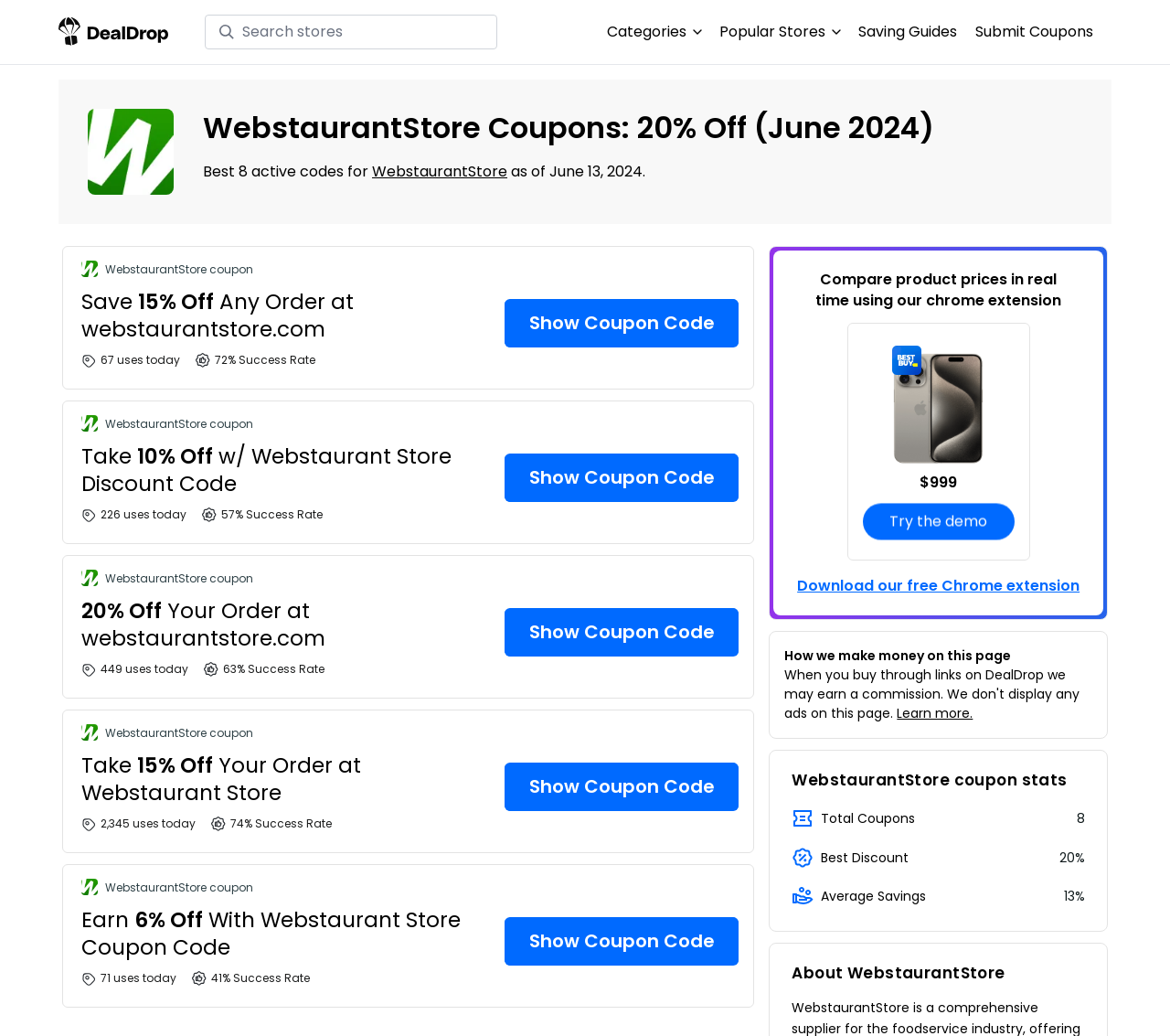Please provide a brief answer to the following inquiry using a single word or phrase:
How many coupon codes are available for WebstaurantStore?

8